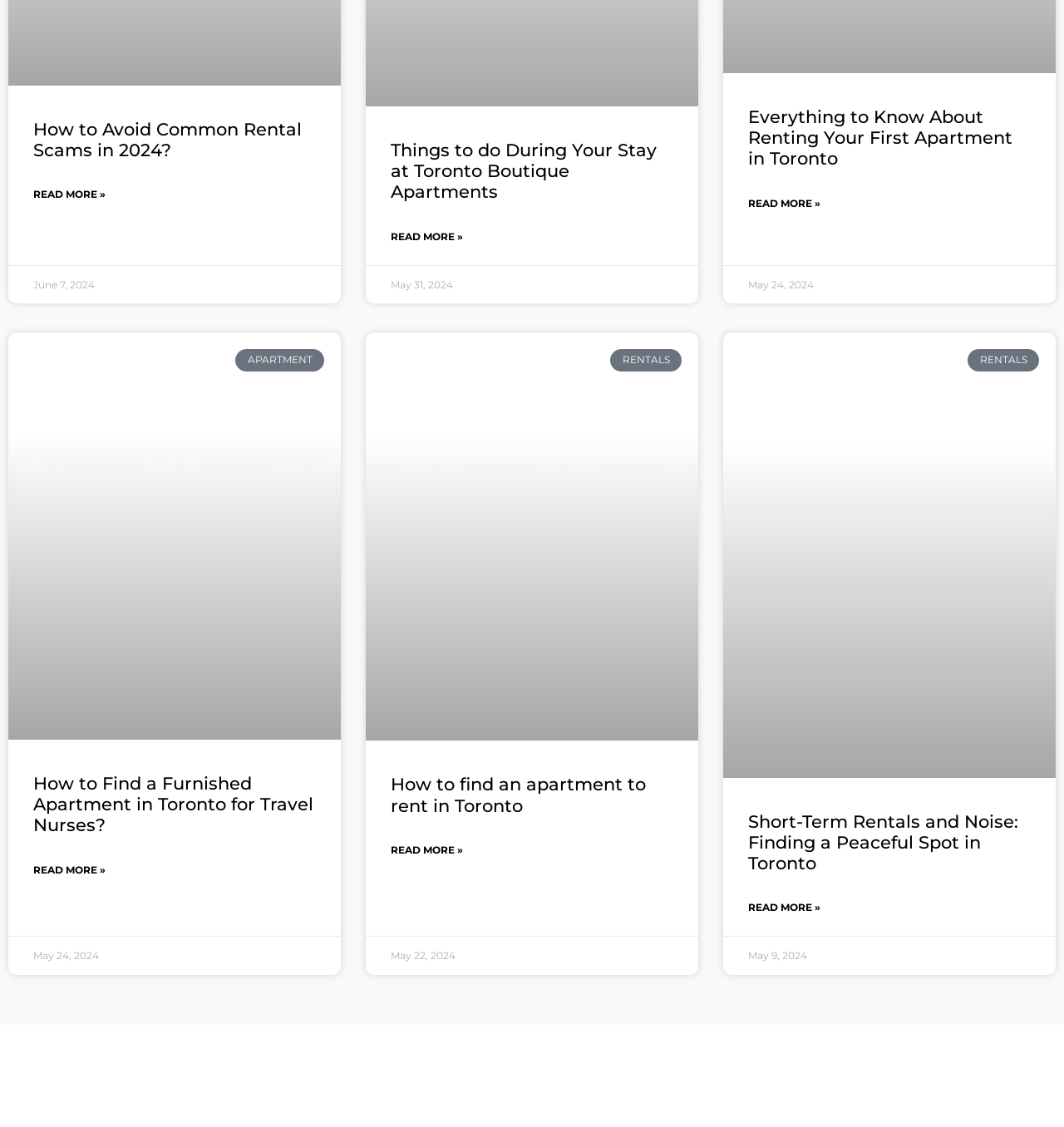Identify the bounding box coordinates of the clickable region to carry out the given instruction: "Read more about How to Find a Furnished Apartment in Toronto for Travel Nurses?".

[0.031, 0.761, 0.099, 0.782]